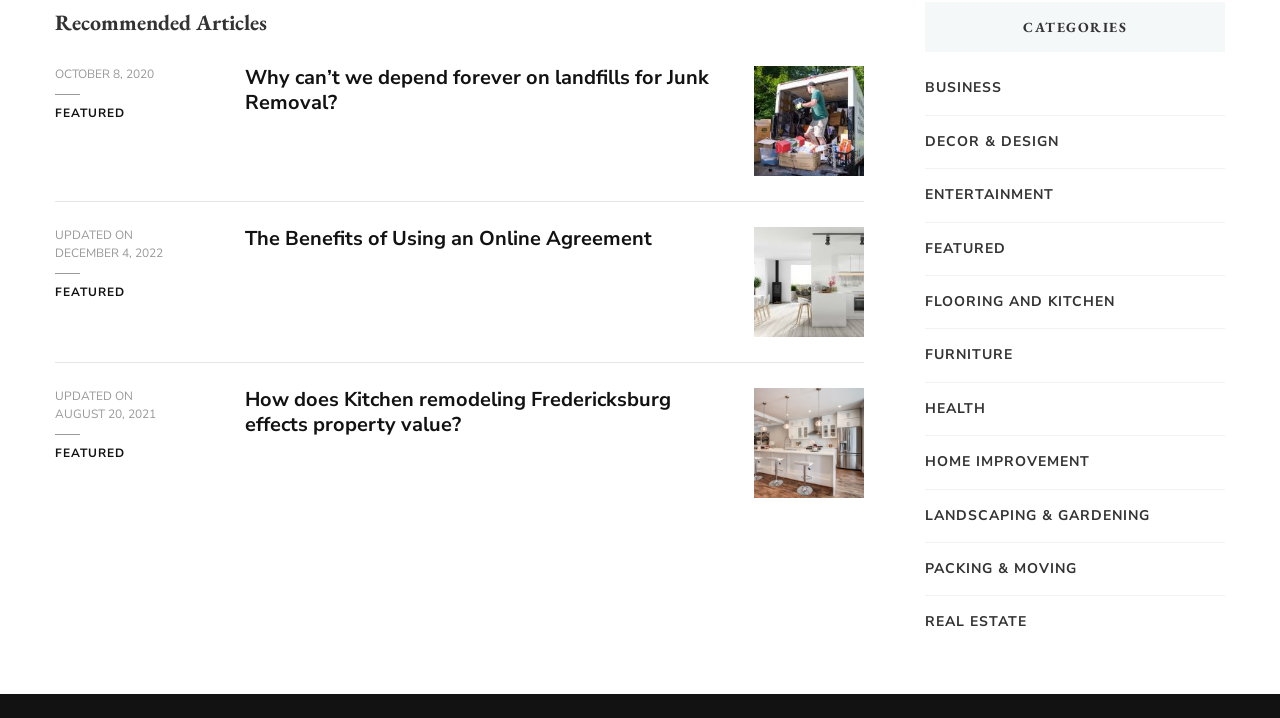Please provide a comprehensive response to the question below by analyzing the image: 
How many articles are featured on this webpage?

There are three articles on this webpage, each with a 'FEATURED' link and a heading describing the article's title.